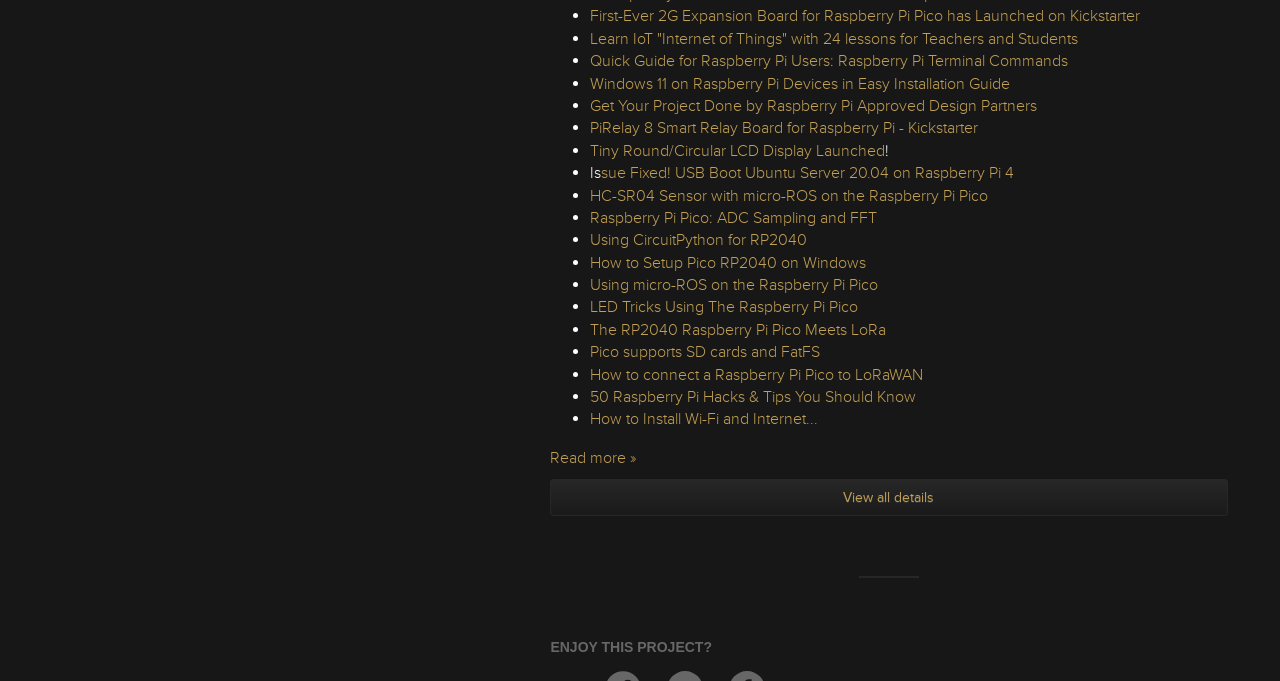Please find the bounding box coordinates of the section that needs to be clicked to achieve this instruction: "Read more about the first Raspberry Pi Pico expansion board".

[0.461, 0.009, 0.891, 0.039]